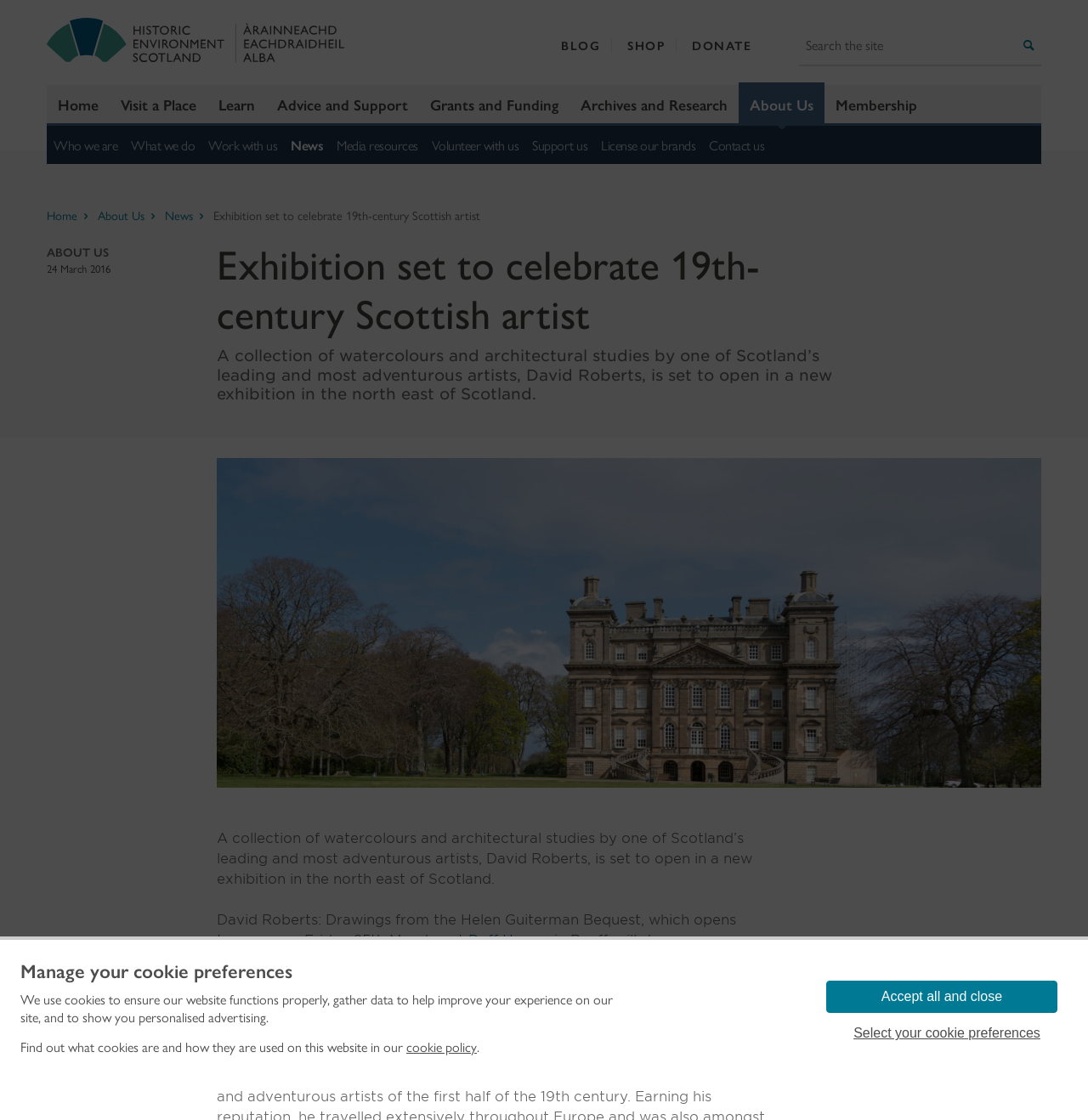What is the name of the organization? Based on the screenshot, please respond with a single word or phrase.

Historic Environment Scotland